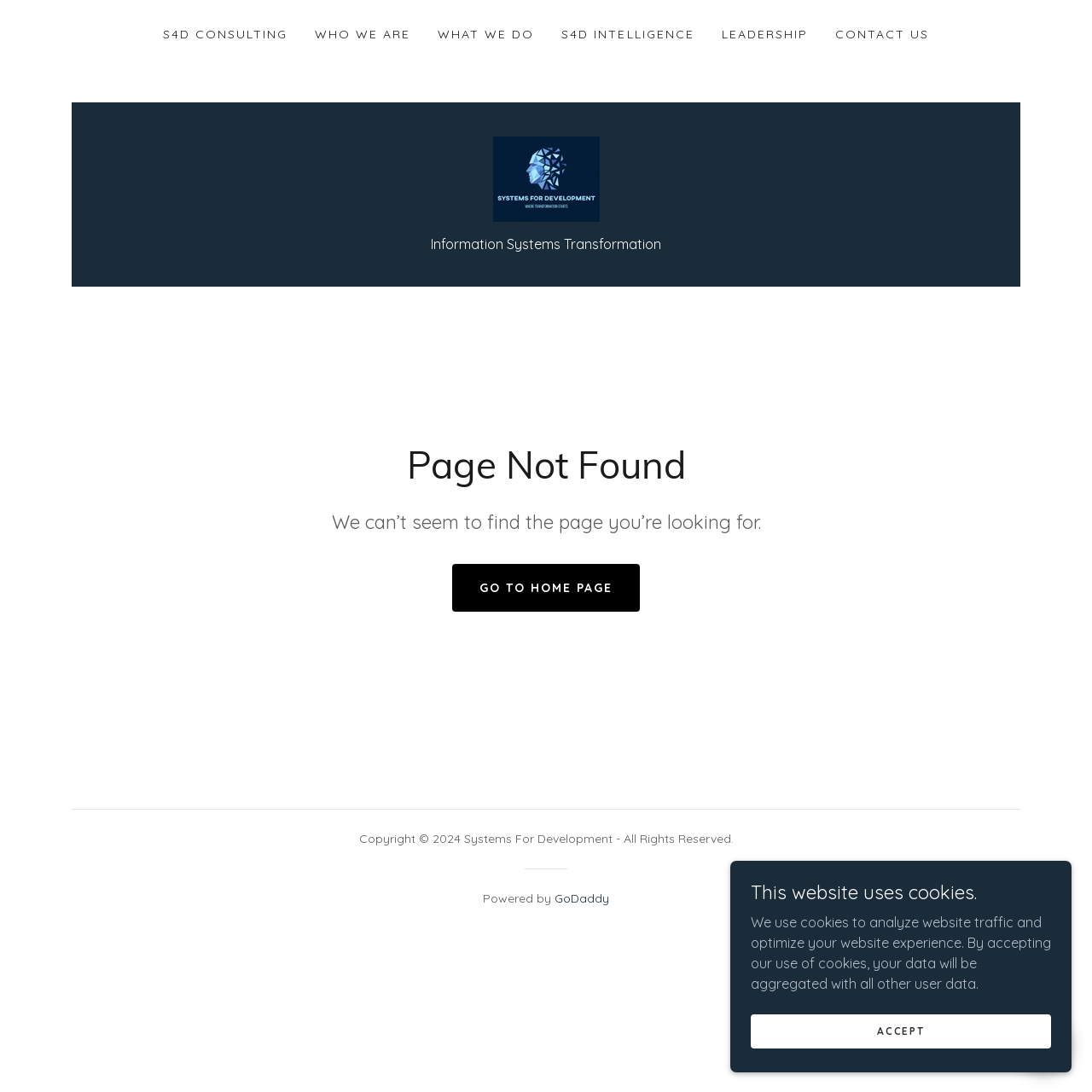Find and specify the bounding box coordinates that correspond to the clickable region for the instruction: "go to home page".

[0.414, 0.516, 0.586, 0.56]